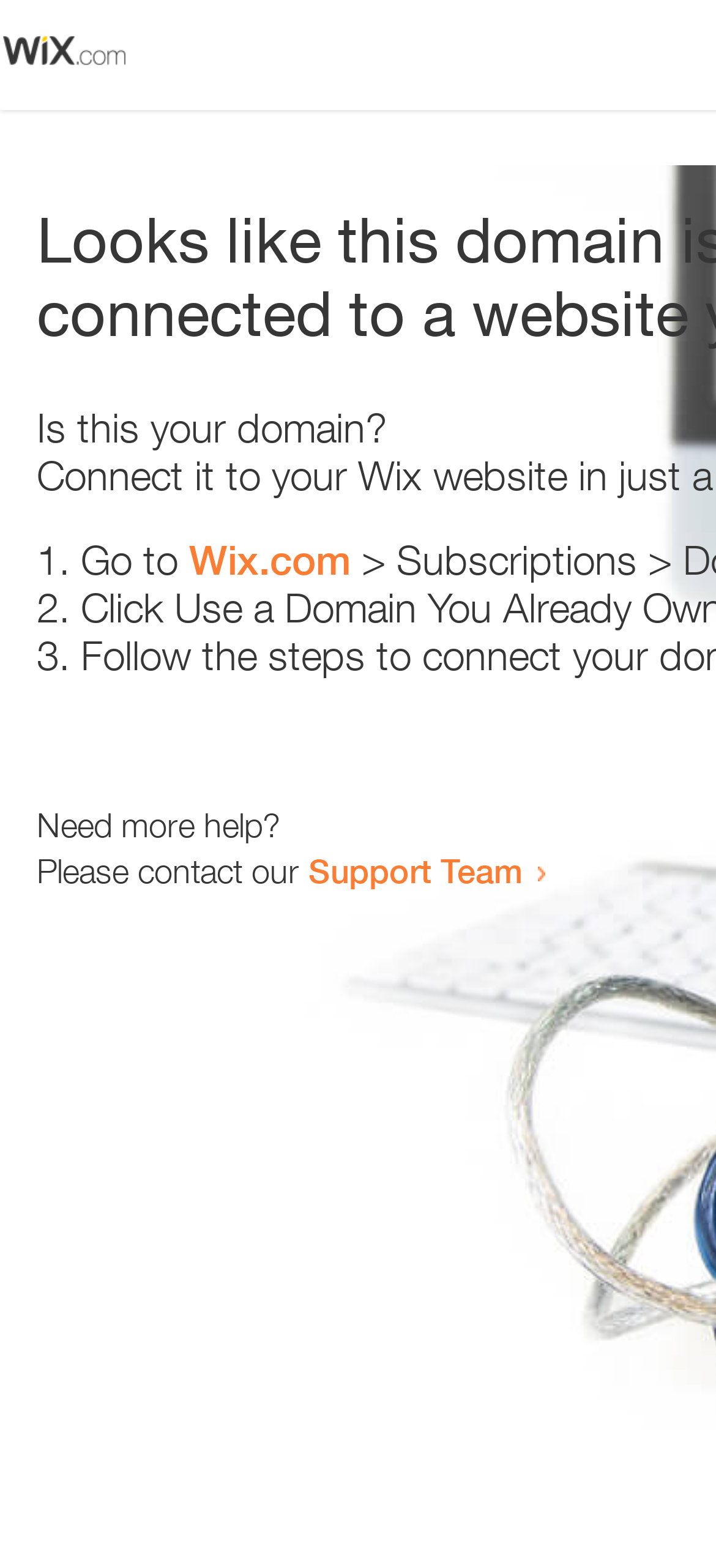Use a single word or phrase to respond to the question:
Where is the link 'Support Team' located?

Below 'Need more help?'